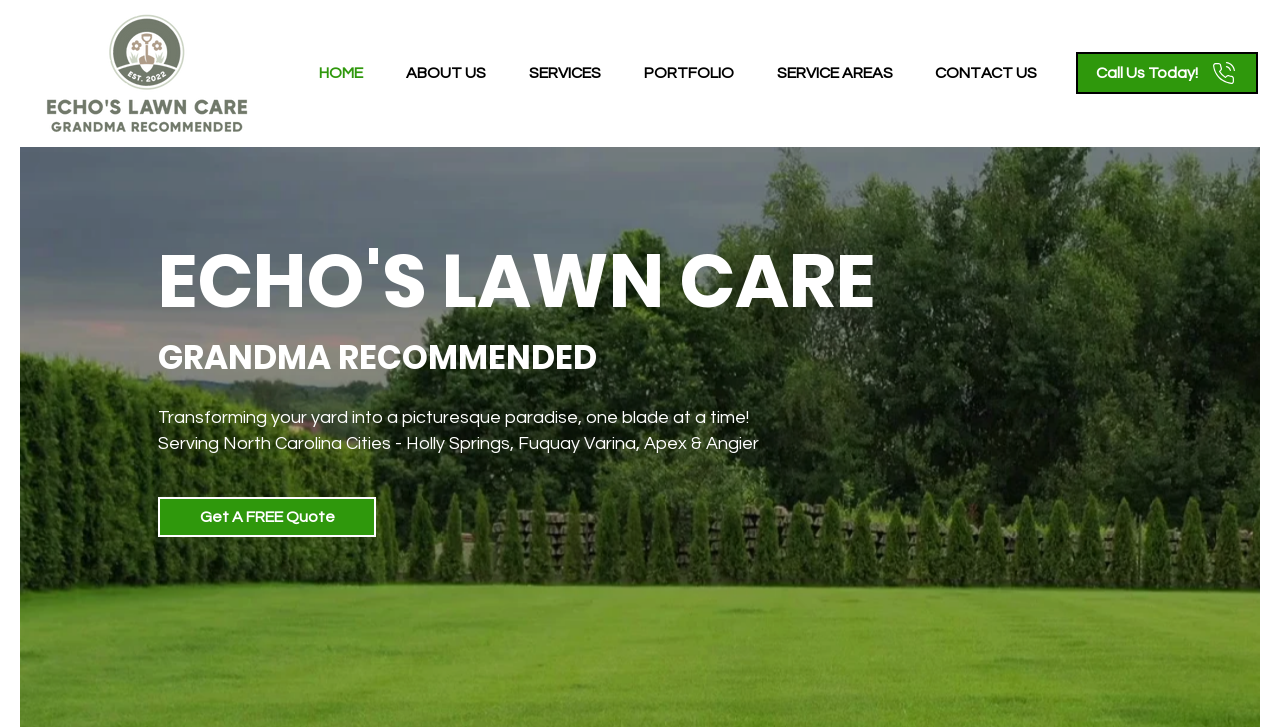Based on the image, please respond to the question with as much detail as possible:
What services does the company provide?

I inferred the answer by looking at the navigation menu at the top of the webpage, which includes a link to 'SERVICES'. Additionally, the heading 'ECHO'S LAWN CARE' and the static text 'Transforming your yard into a picturesque paradise, one blade at a time!' suggest that the company provides lawn care services.